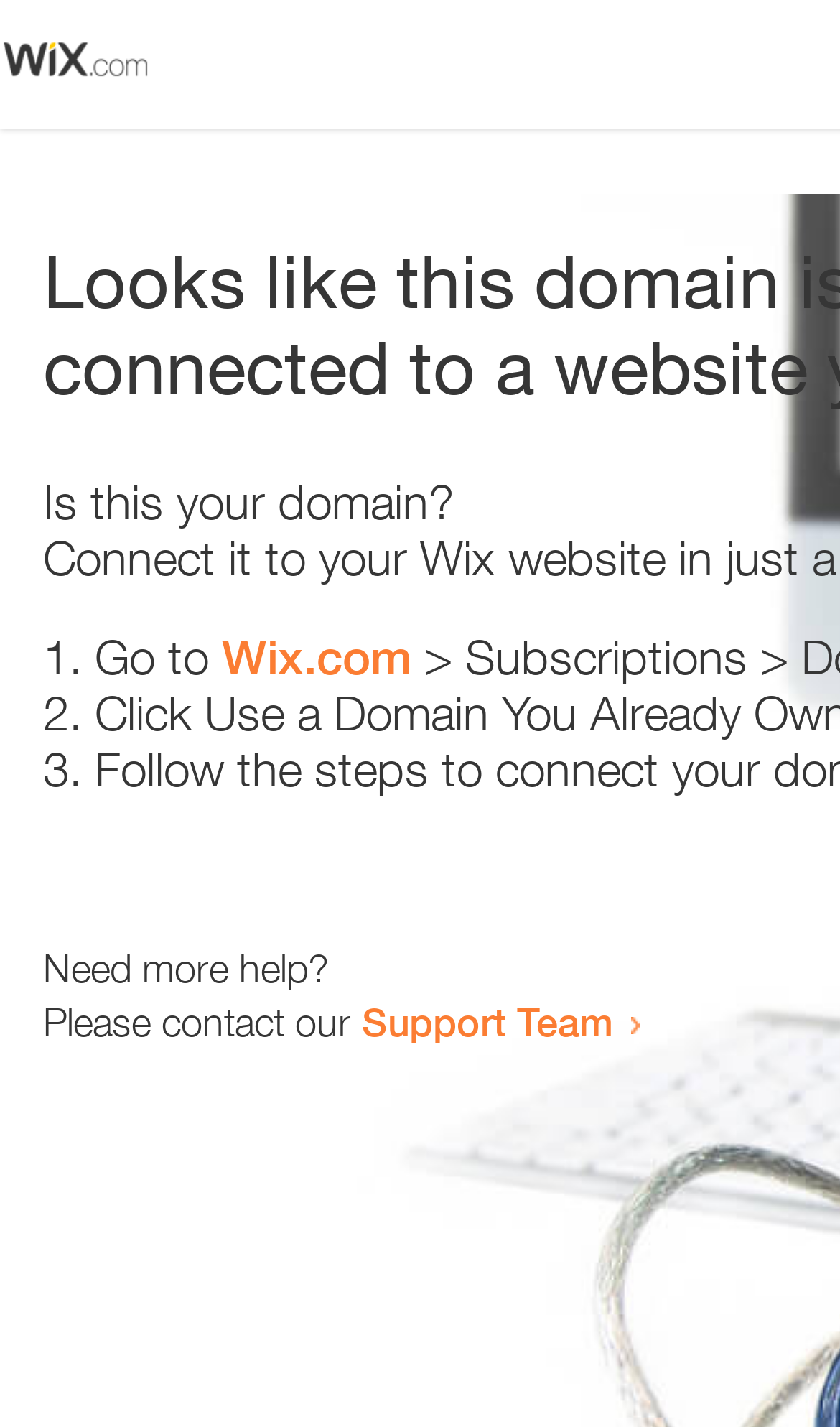Please find and give the text of the main heading on the webpage.

Looks like this domain isn't
connected to a website yet